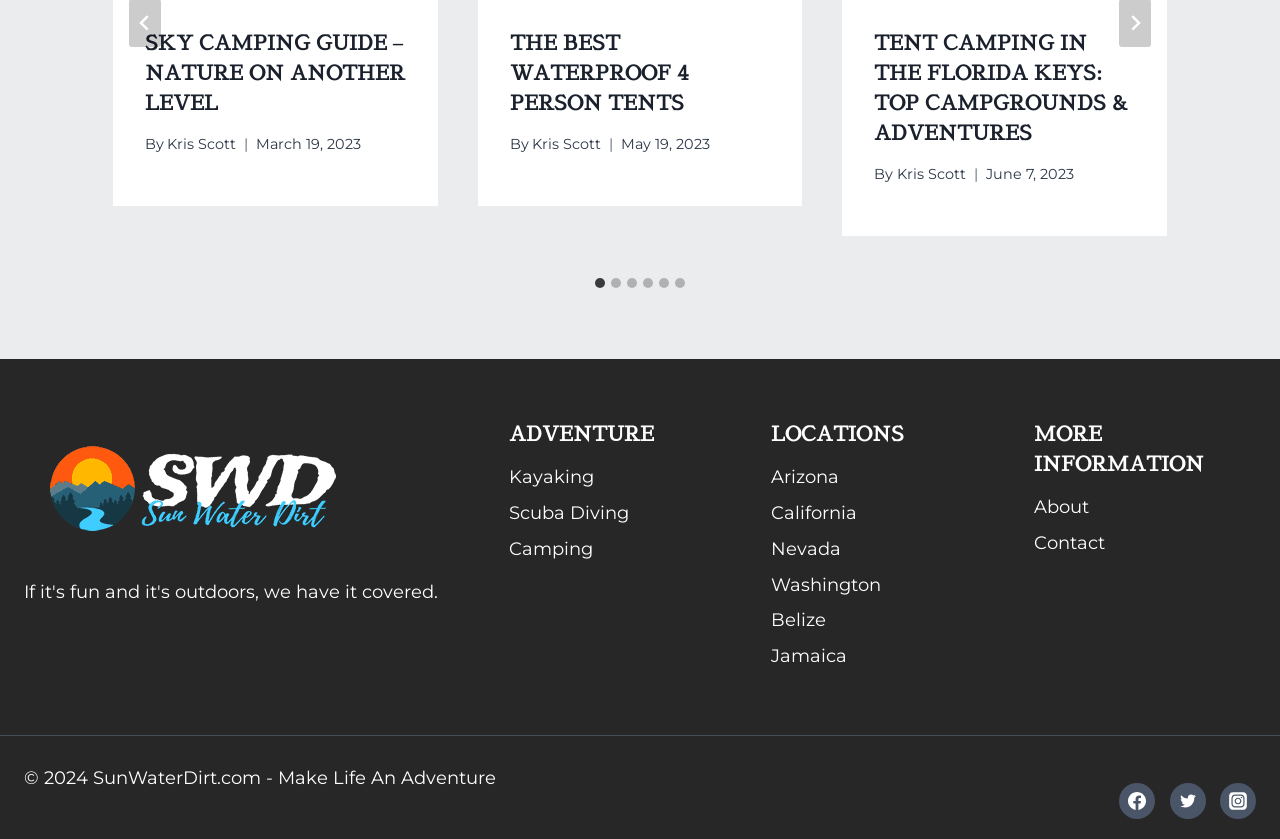What is the date of the article 'THE BEST WATERPROOF 4 PERSON TENTS'?
Answer the question with a single word or phrase derived from the image.

May 19, 2023